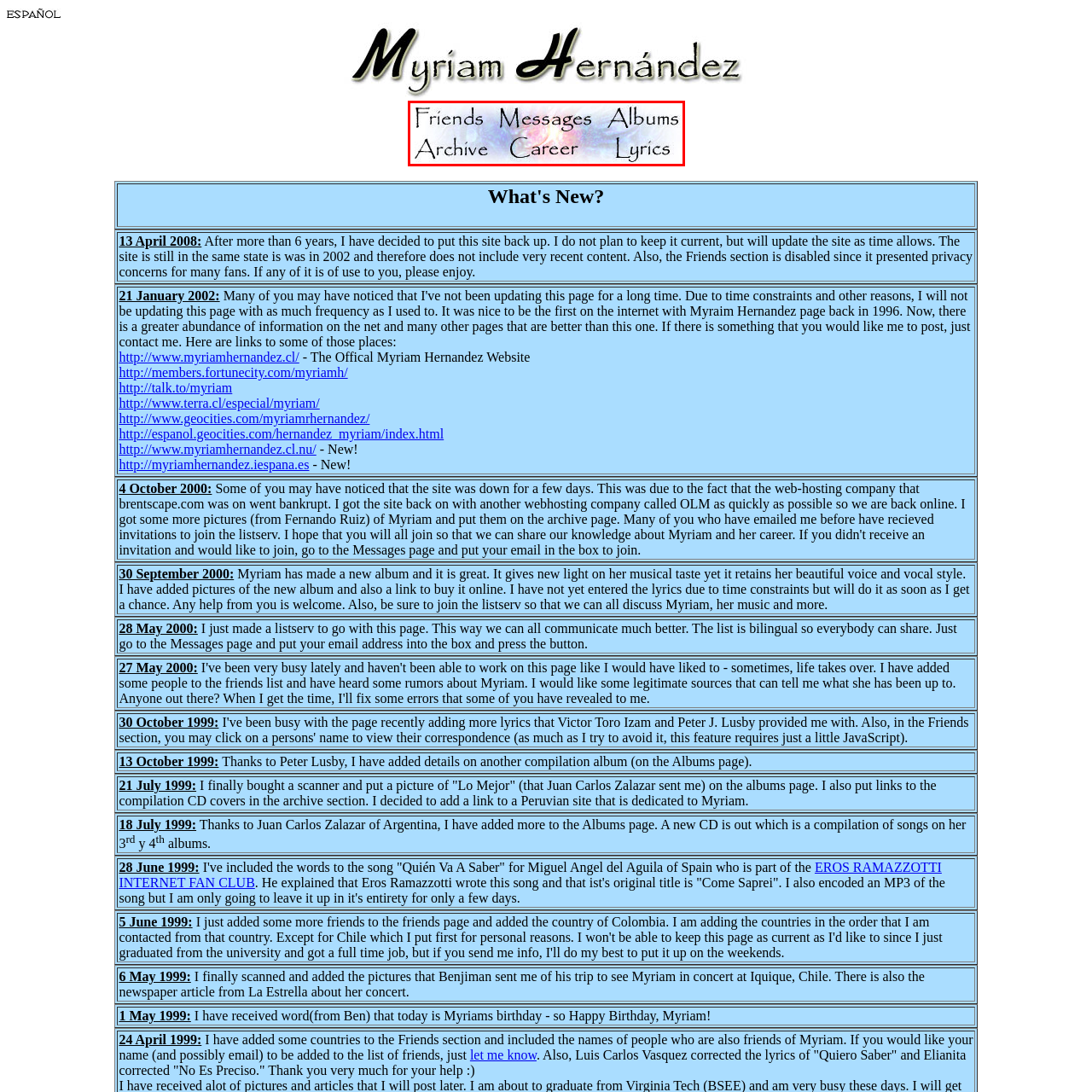Thoroughly describe the contents of the picture within the red frame.

The image features a decorative and artistic banner containing the words "Friends," "Messages," "Albums," "Archive," "Career," and "Lyrics." These terms suggest links to different sections of a website dedicated to Myriam Hernández, a Chilean singer known for her emotional ballads and romantic songs. The design appears to have a dreamy, abstract background that enhances the overall aesthetic appeal, reflecting the artistic nature of the content related to her music and fan engagement. This banner likely serves as a navigational element for visitors seeking to explore various aspects of Hernández's career and connect with other fans.